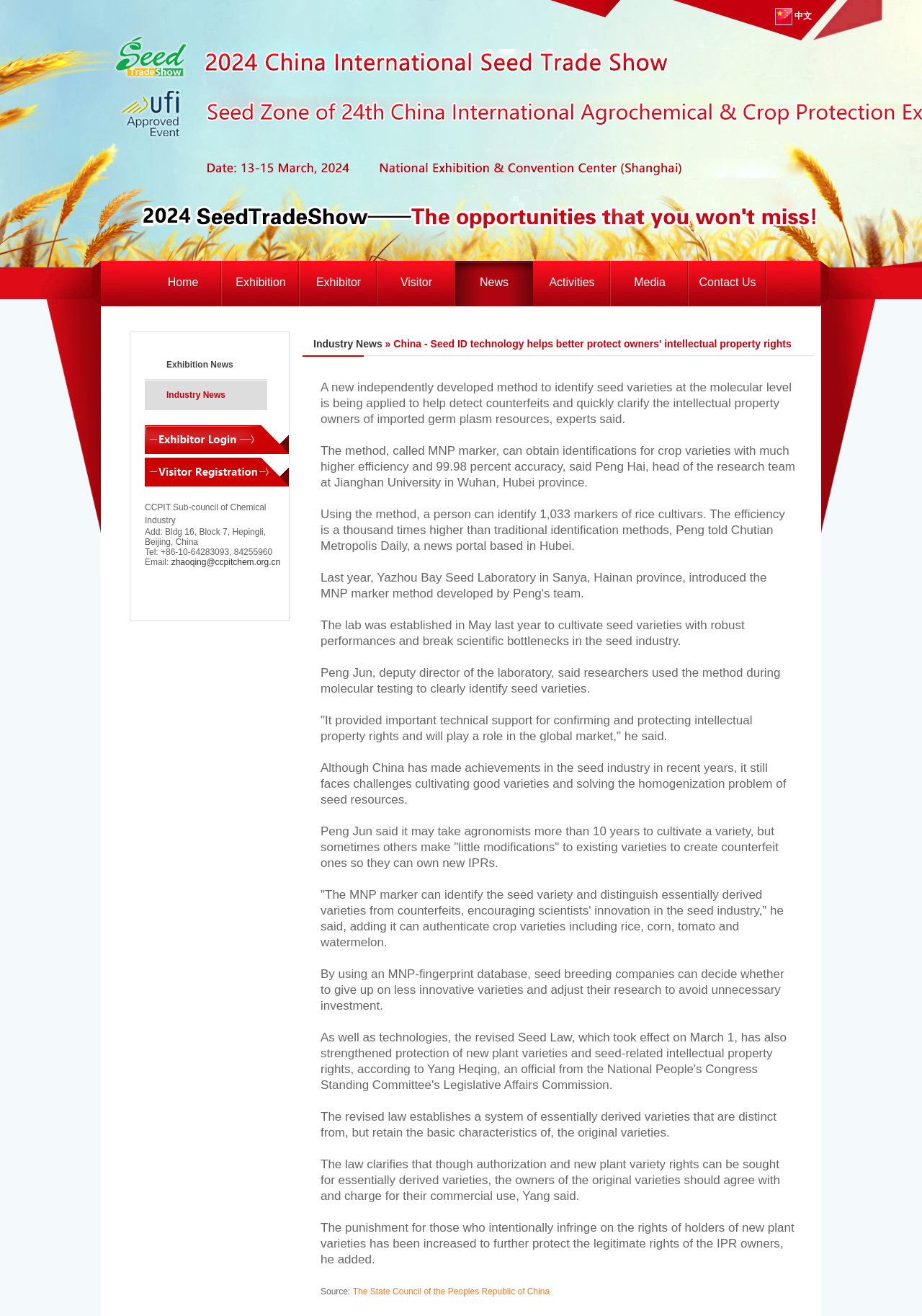Please locate the bounding box coordinates of the element's region that needs to be clicked to follow the instruction: "Click the 'Contact Us' link". The bounding box coordinates should be provided as four float numbers between 0 and 1, i.e., [left, top, right, bottom].

[0.747, 0.198, 0.831, 0.237]